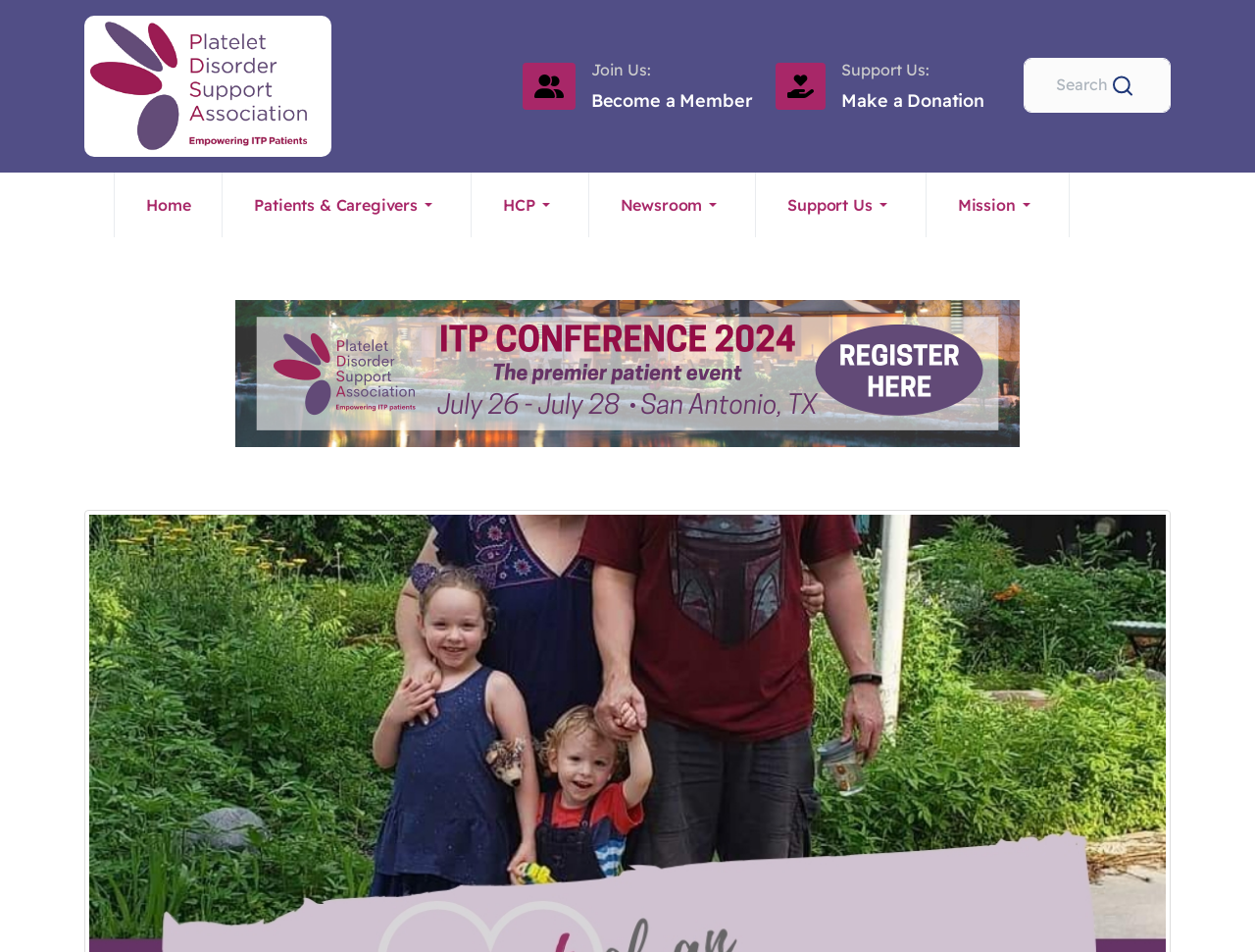Determine the bounding box coordinates for the clickable element required to fulfill the instruction: "Click on the 'CUSTOM SCARF KNITTED YOUR WAY' link". Provide the coordinates as four float numbers between 0 and 1, i.e., [left, top, right, bottom].

None